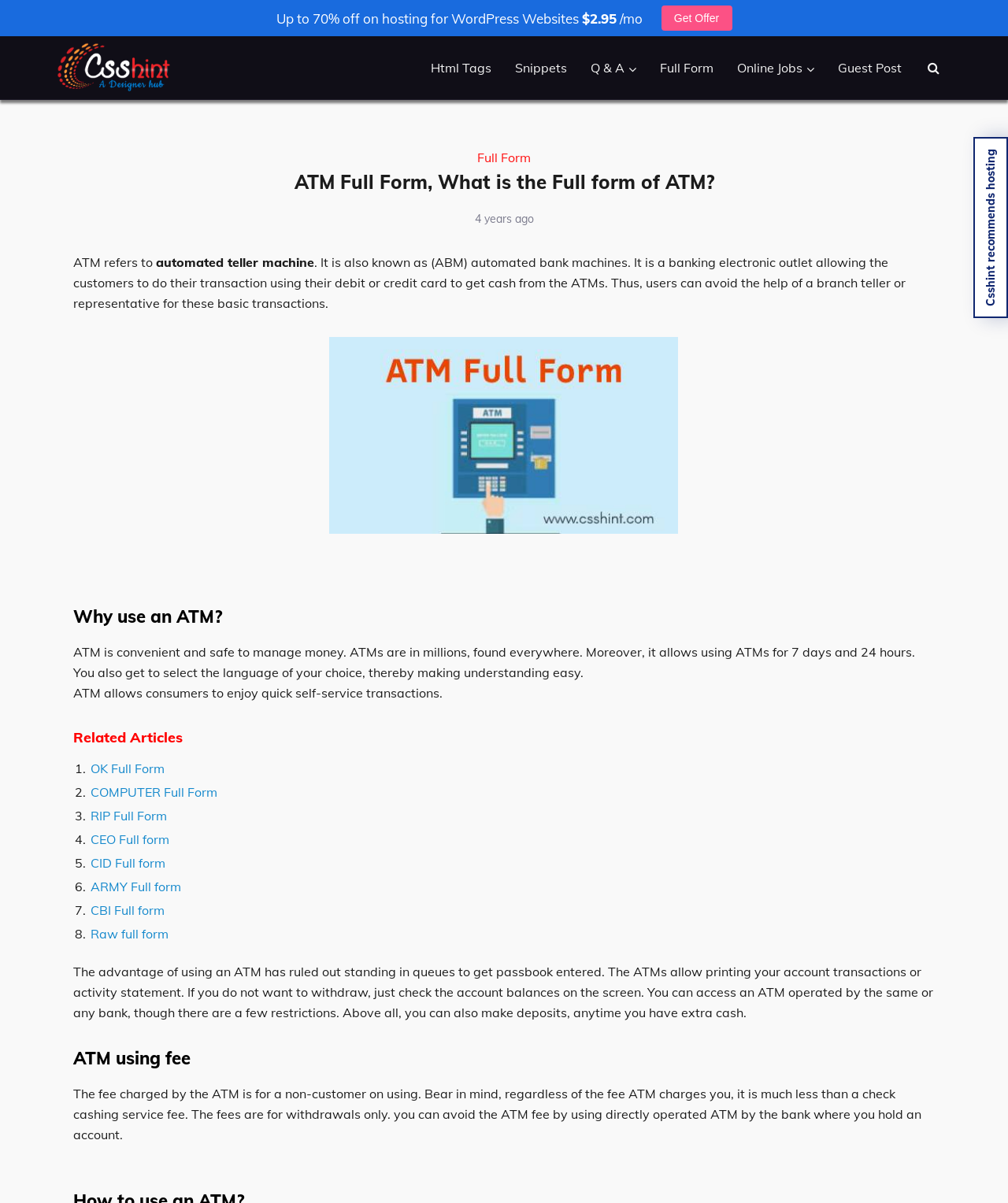Identify the bounding box coordinates for the region of the element that should be clicked to carry out the instruction: "Check the 'Full Form' link". The bounding box coordinates should be four float numbers between 0 and 1, i.e., [left, top, right, bottom].

[0.643, 0.03, 0.72, 0.082]